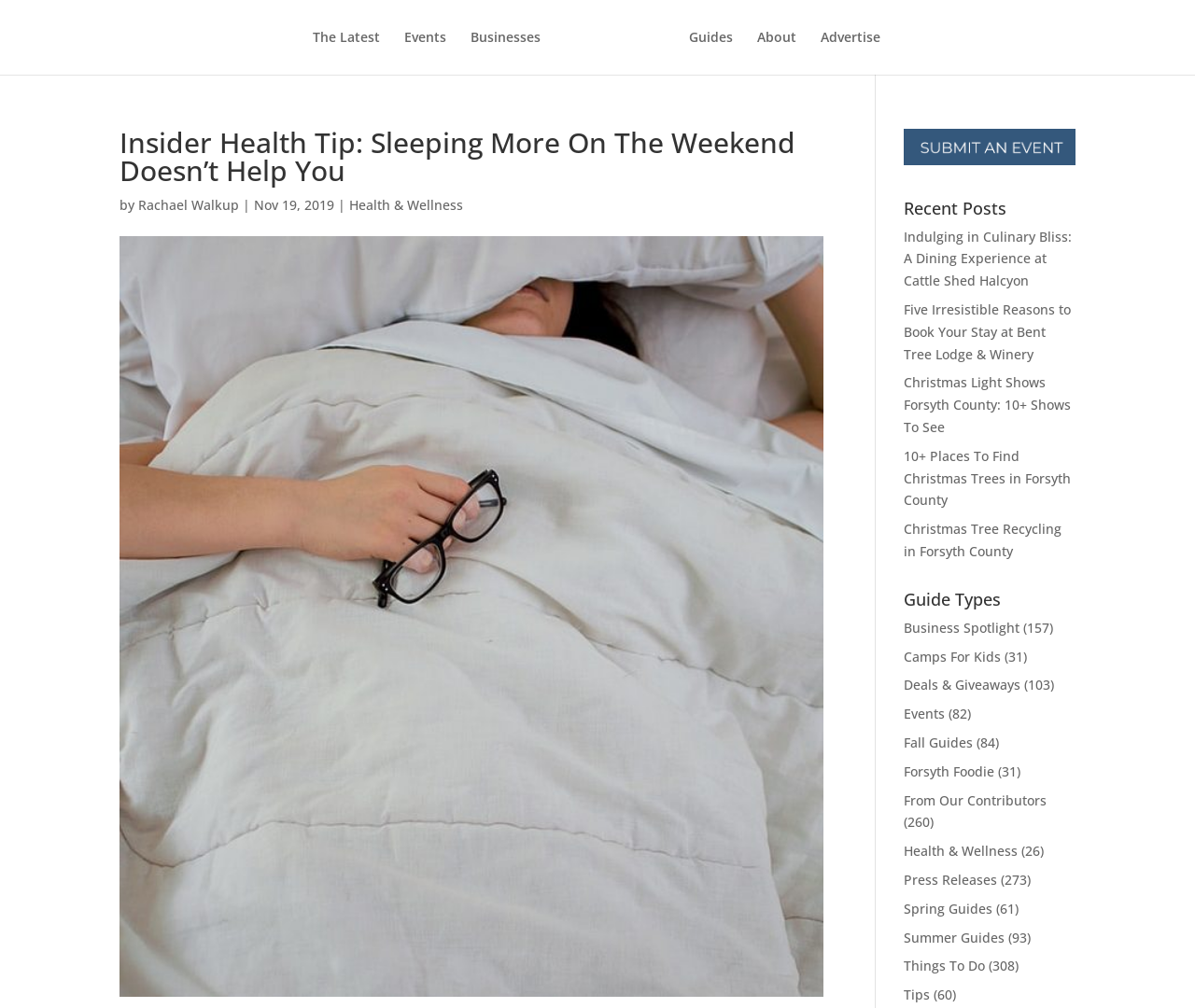Find the bounding box coordinates of the clickable element required to execute the following instruction: "Click on the 'The Latest' link". Provide the coordinates as four float numbers between 0 and 1, i.e., [left, top, right, bottom].

[0.262, 0.031, 0.318, 0.074]